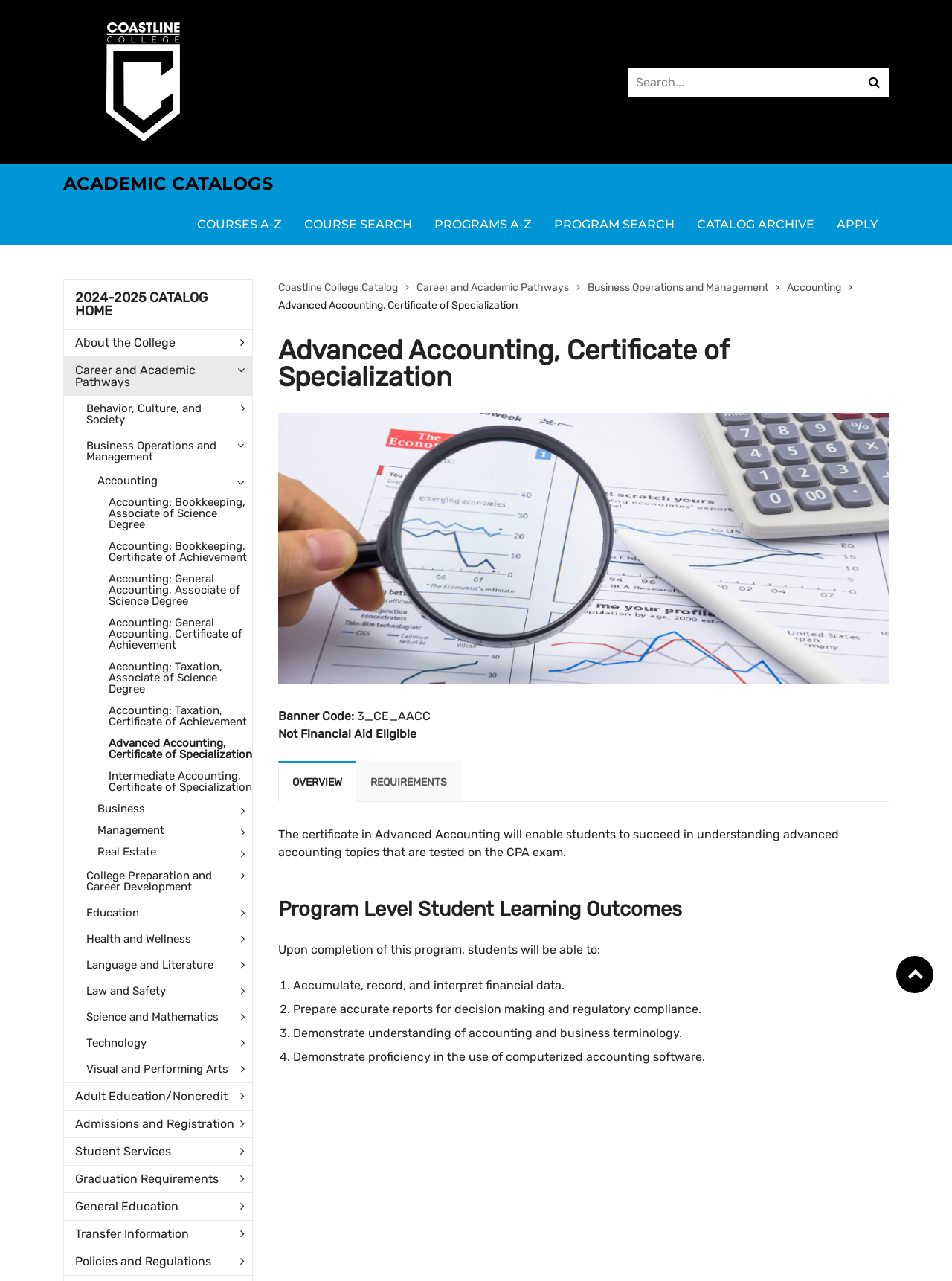What is the first program level student learning outcome?
Please give a detailed and elaborate explanation in response to the question.

The program level student learning outcomes can be found in the 'OVERVIEW' tab, where it says 'Upon completion of this program, students will be able to:' followed by a list of outcomes. The first outcome is 'Accumulate, record, and interpret financial data', which is indicated by the list marker '1.'.